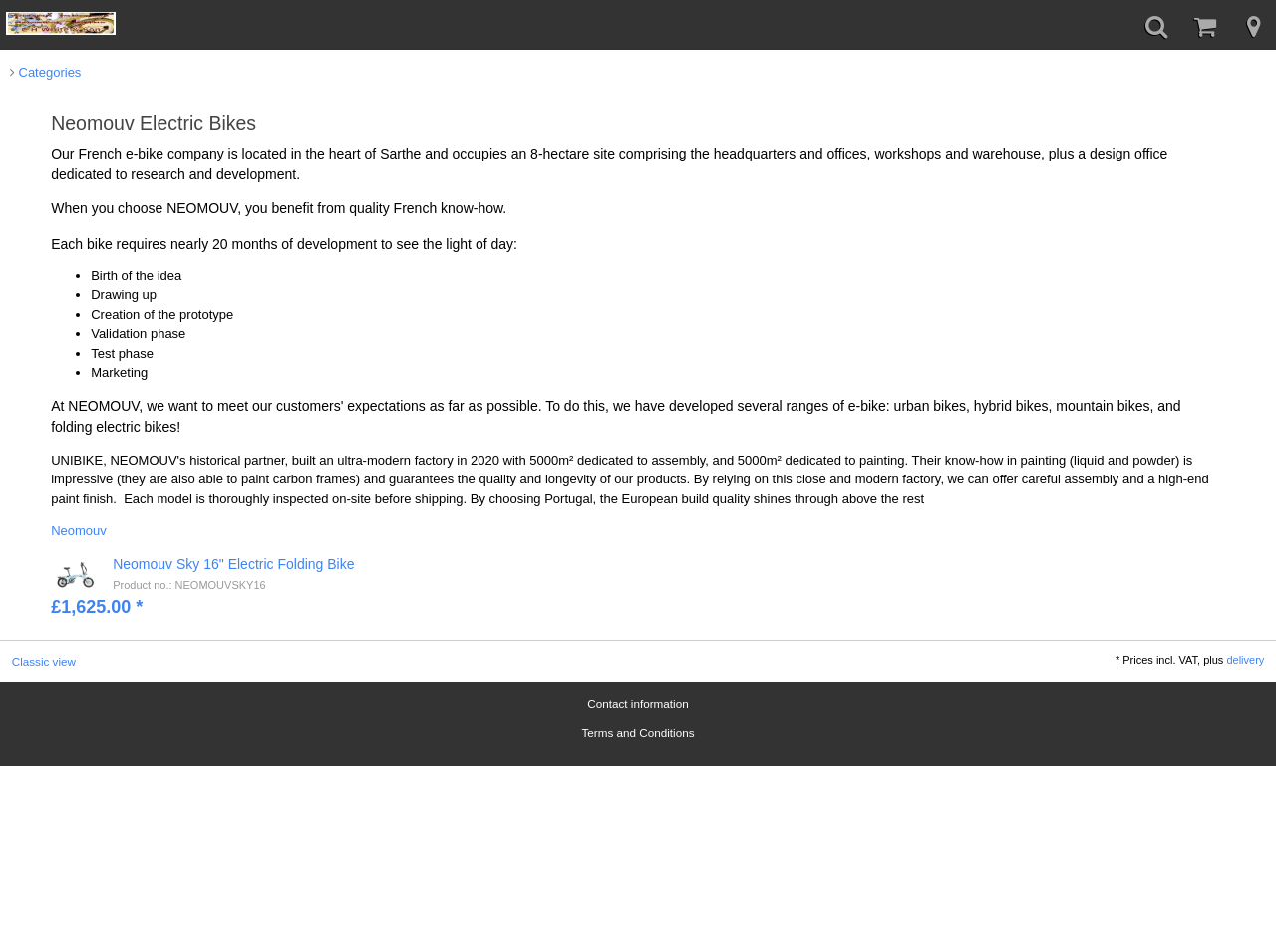Locate the bounding box coordinates of the item that should be clicked to fulfill the instruction: "Check Contact information".

[0.01, 0.73, 0.99, 0.748]